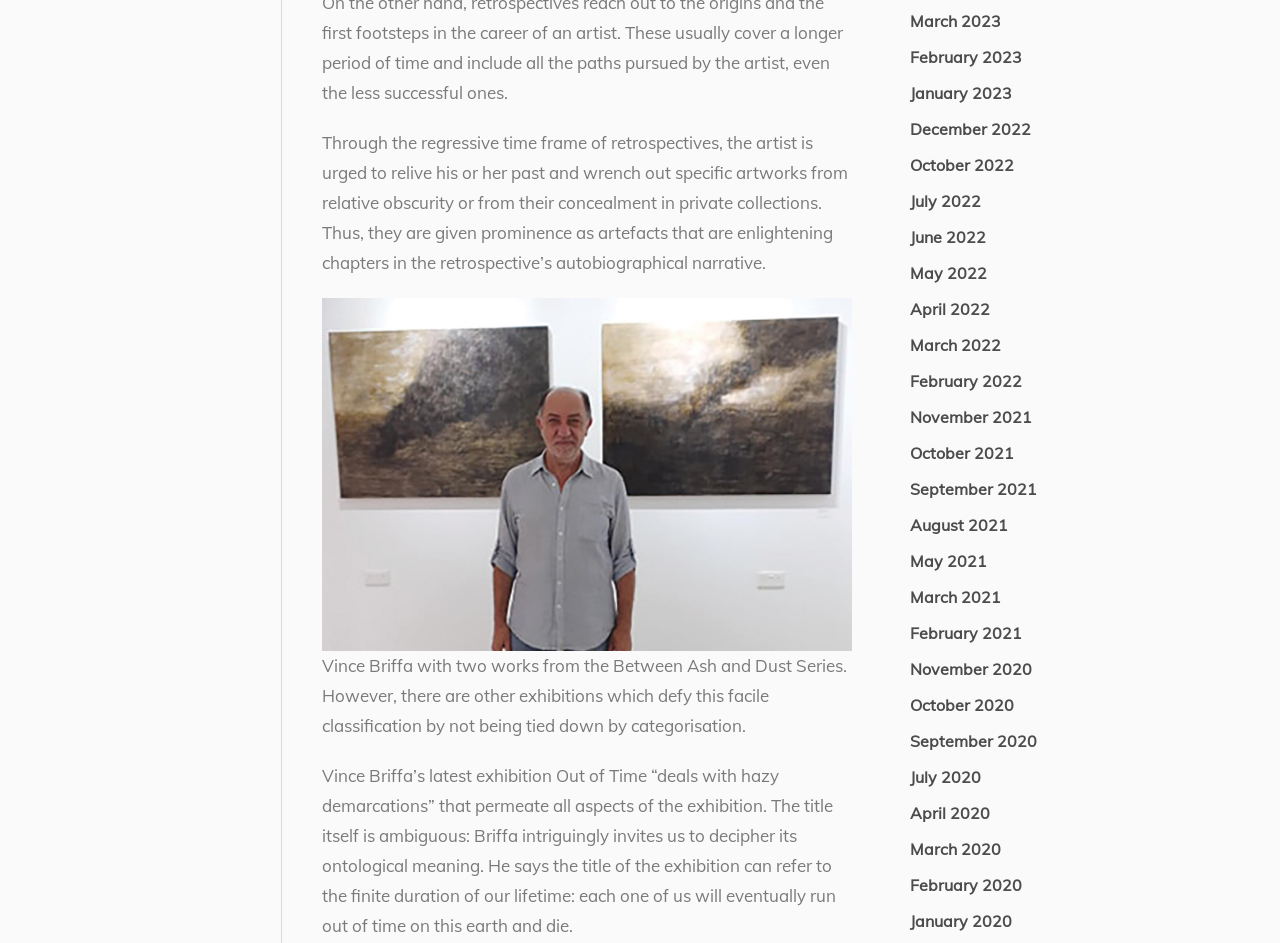How many links are there on the webpage?
Using the image as a reference, answer with just one word or a short phrase.

25